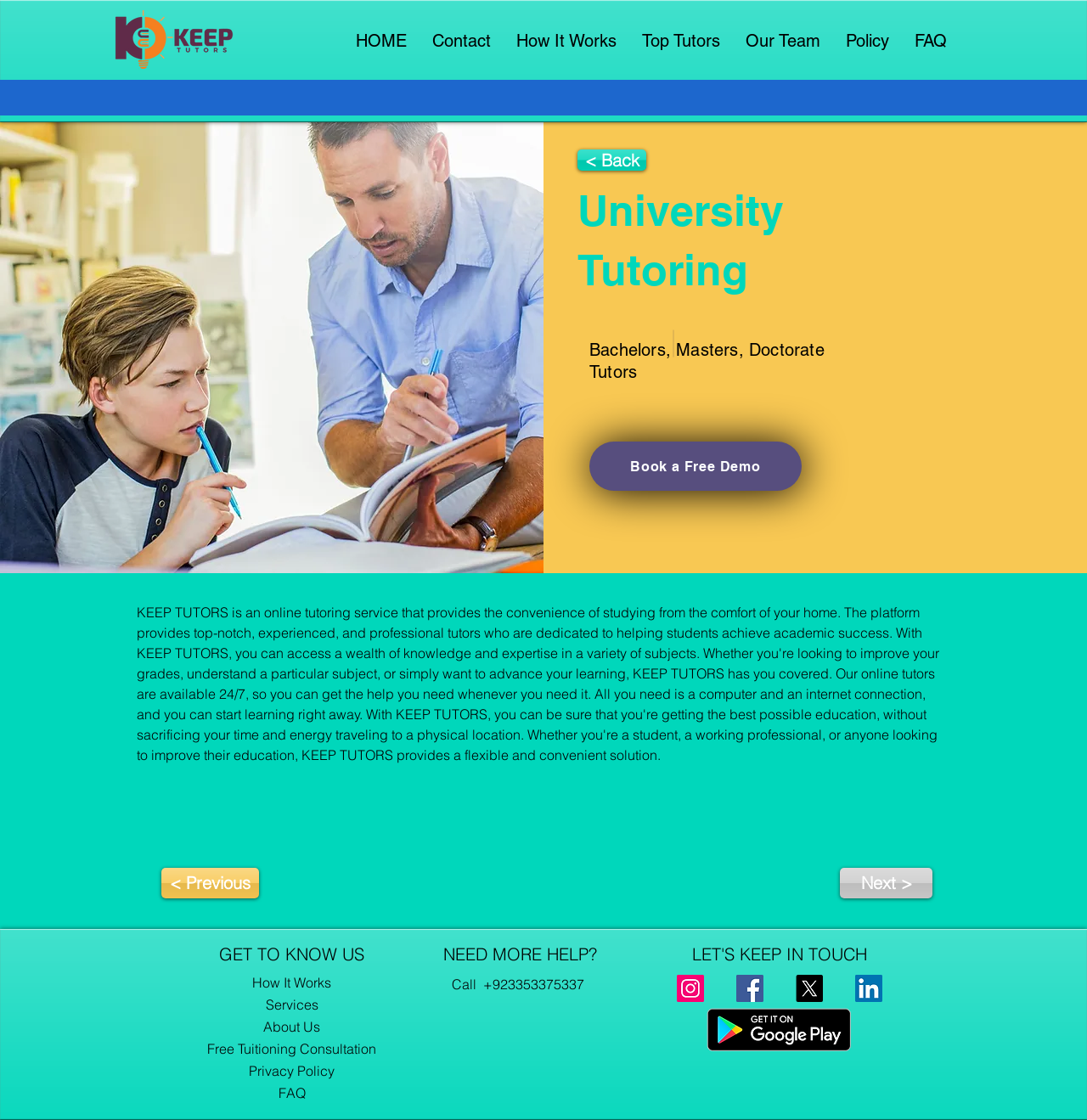What is the name of the online tutoring service?
Based on the screenshot, respond with a single word or phrase.

KEEP TUTORS